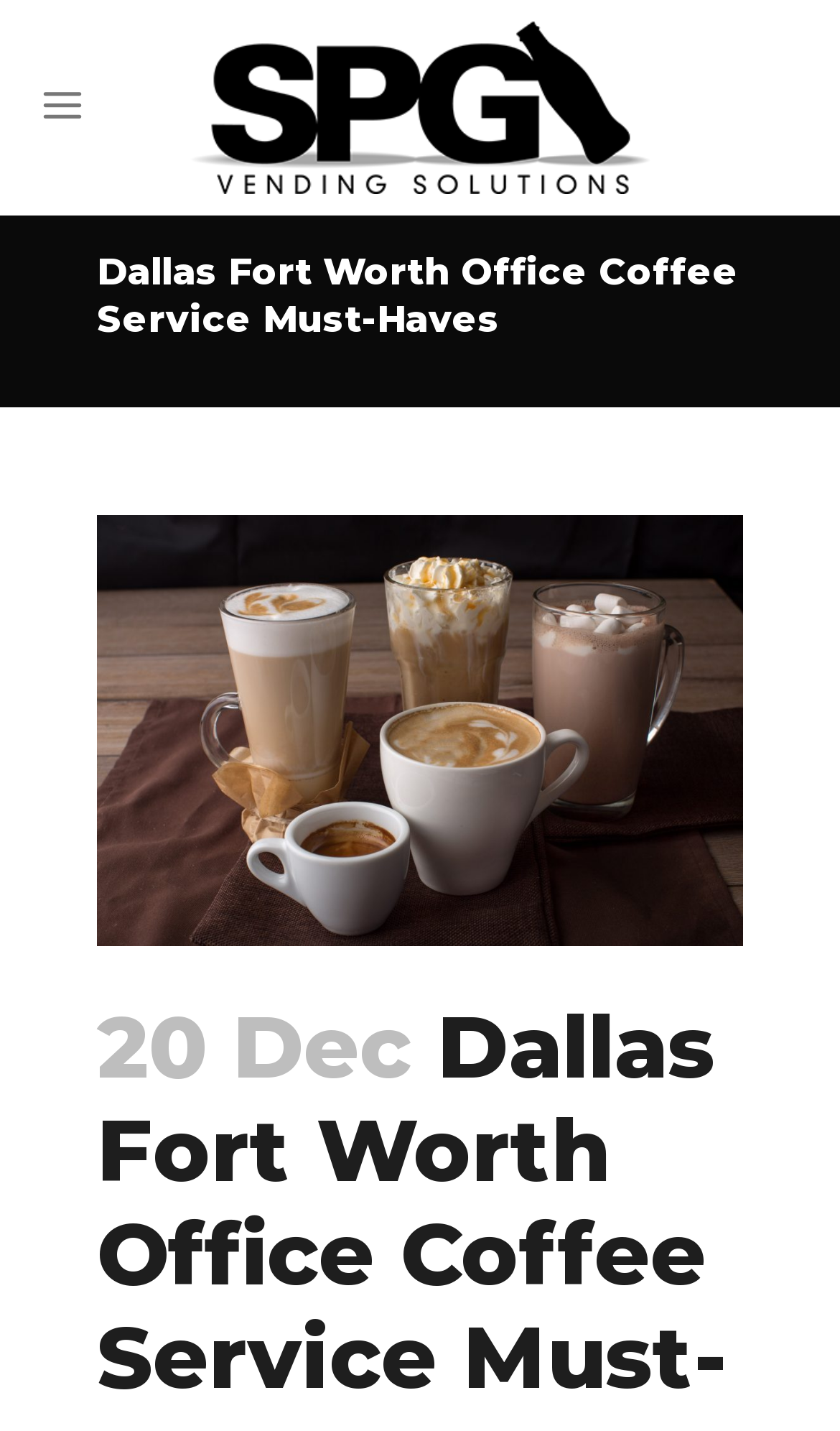Please locate and retrieve the main header text of the webpage.

Dallas Fort Worth Office Coffee Service Must-Haves